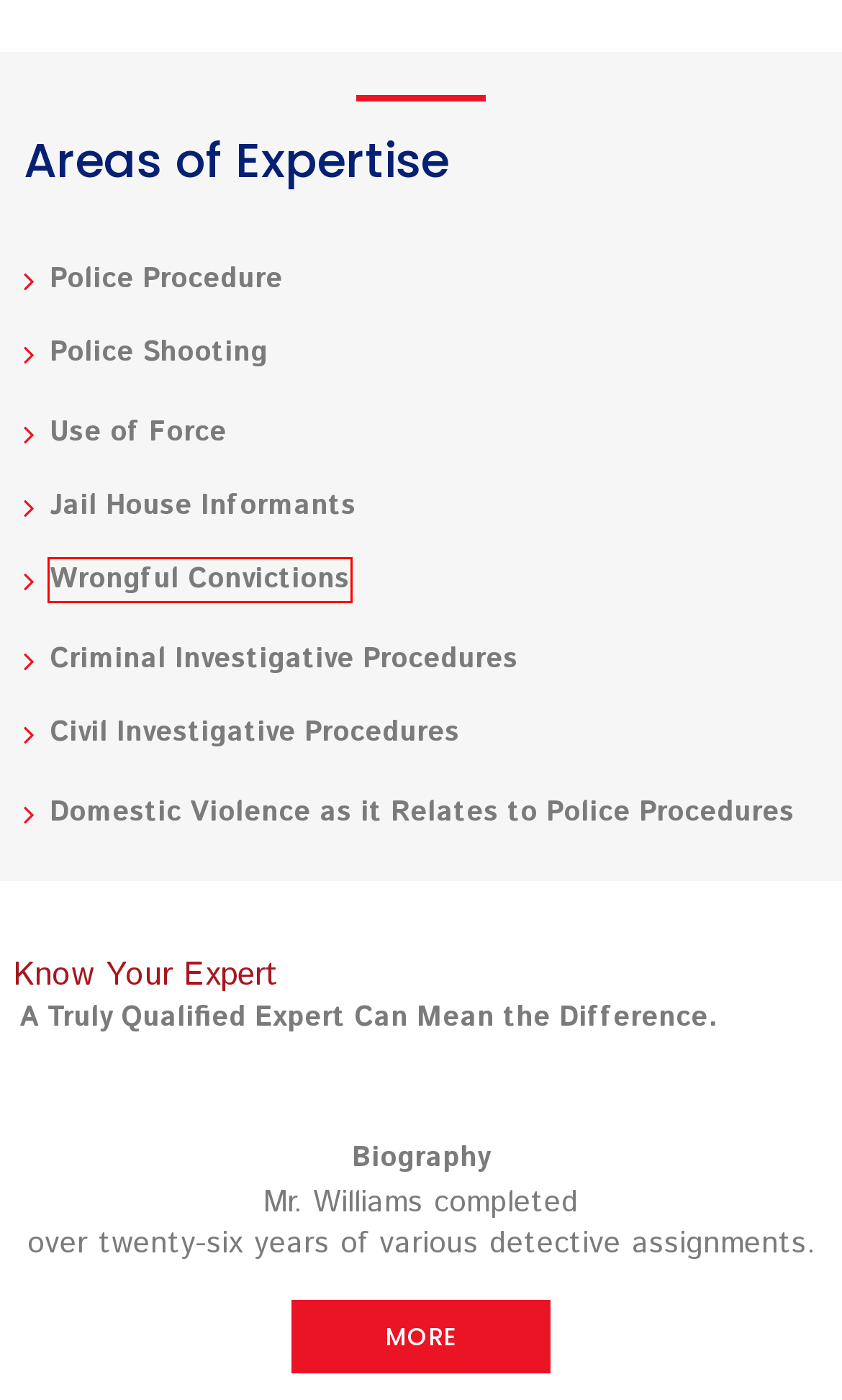You’re provided with a screenshot of a webpage that has a red bounding box around an element. Choose the best matching webpage description for the new page after clicking the element in the red box. The options are:
A. Office Involved Shootings
B. Jailhouse Informant Expert
C. About
D. Office Involved Shootings 2
E. Wrongful convictions and Use of Force Expert | T. T. Williams, Jr.
F. Domestic Violence as it Relates to Police Procedures
G. Contact
H. Home | Tim Williams Jr.

D